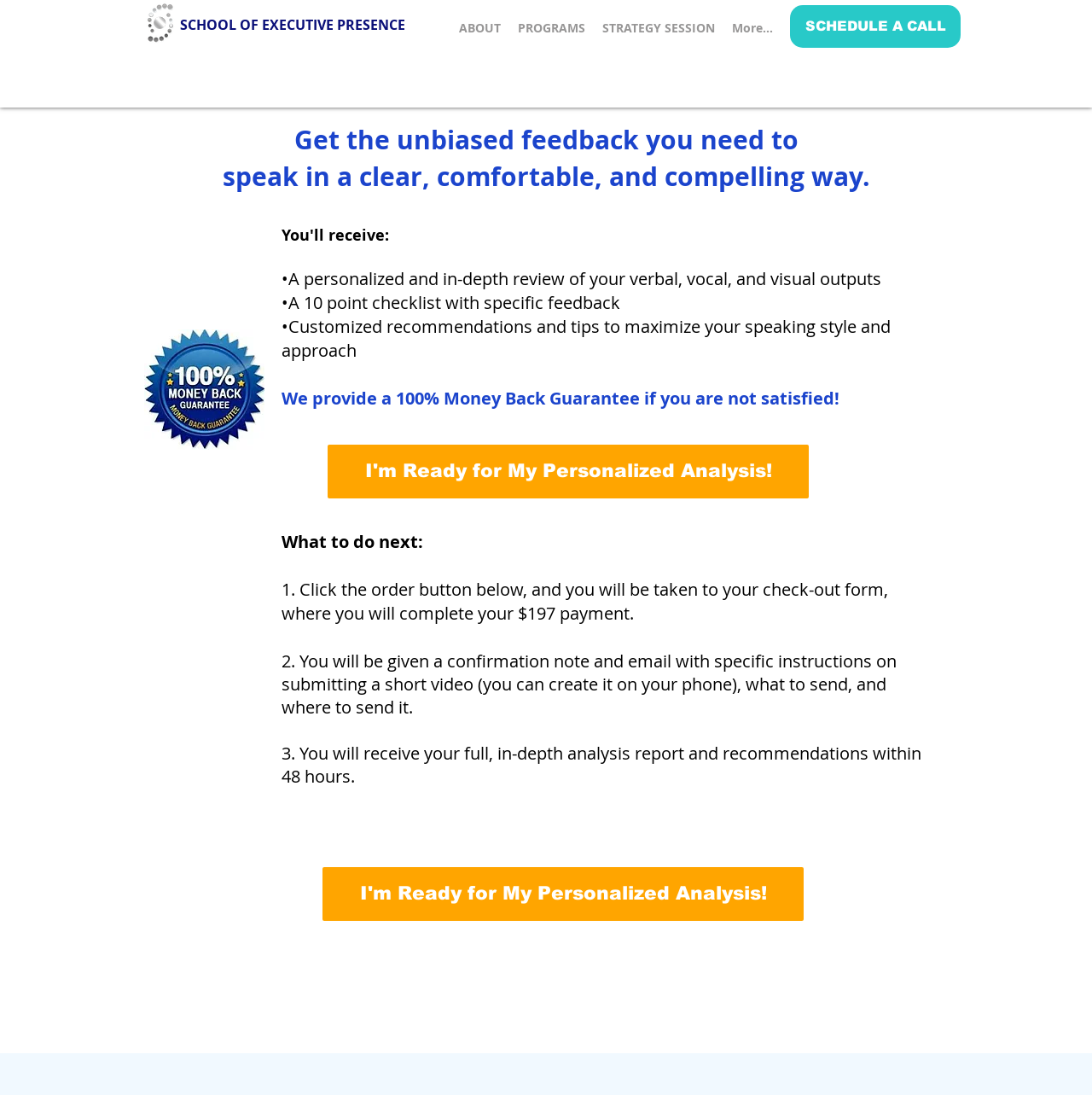Provide a one-word or brief phrase answer to the question:
What is the guarantee offered?

100% Money Back Guarantee